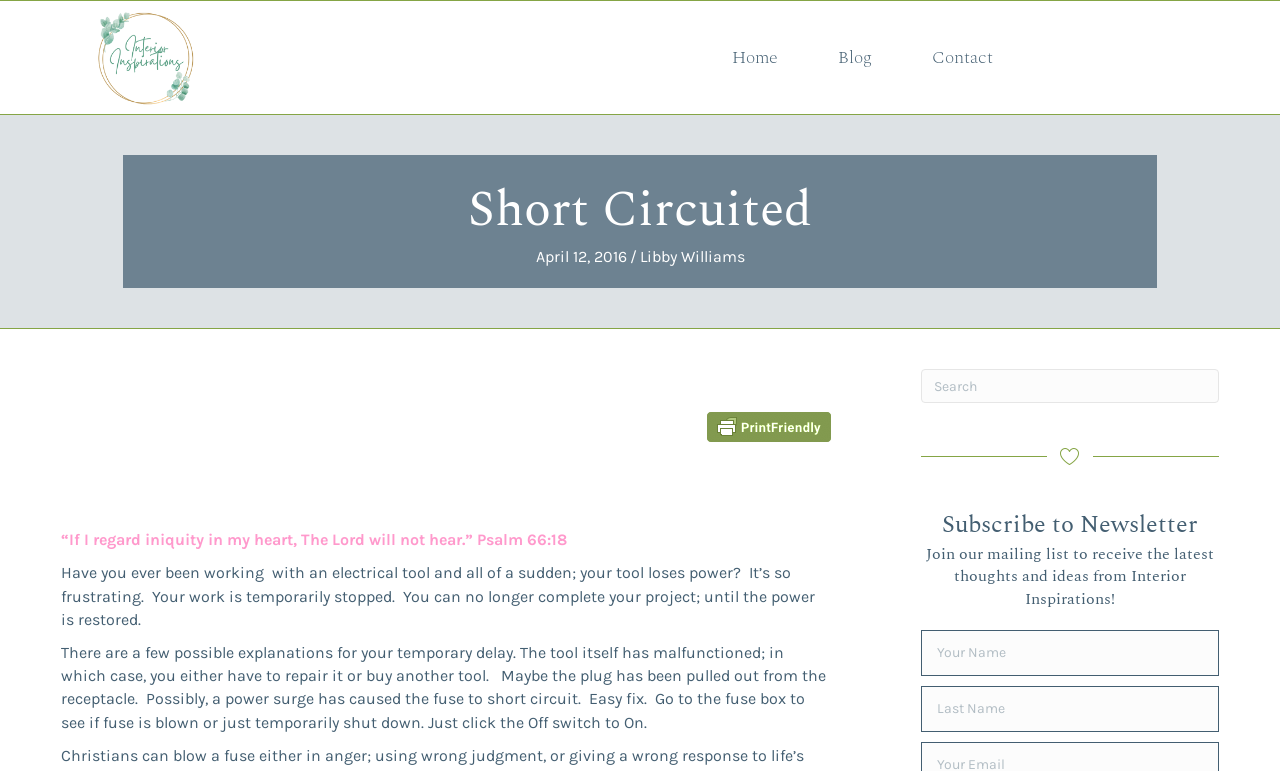Identify the bounding box coordinates for the element you need to click to achieve the following task: "Share on Twitter". Provide the bounding box coordinates as four float numbers between 0 and 1, in the form [left, top, right, bottom].

[0.009, 0.892, 0.077, 0.931]